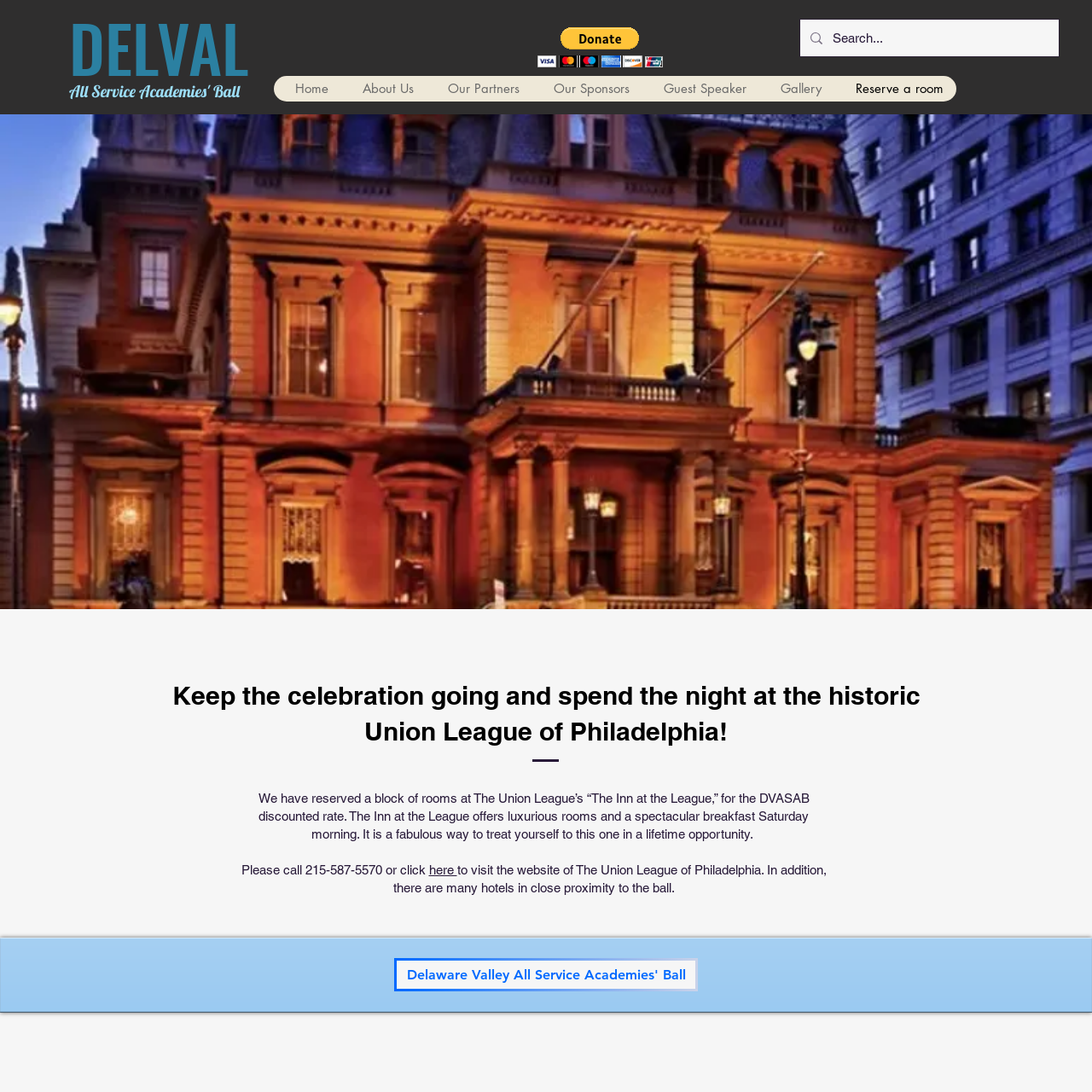Bounding box coordinates are given in the format (top-left x, top-left y, bottom-right x, bottom-right y). All values should be floating point numbers between 0 and 1. Provide the bounding box coordinate for the UI element described as: Reserve a room

[0.764, 0.07, 0.876, 0.093]